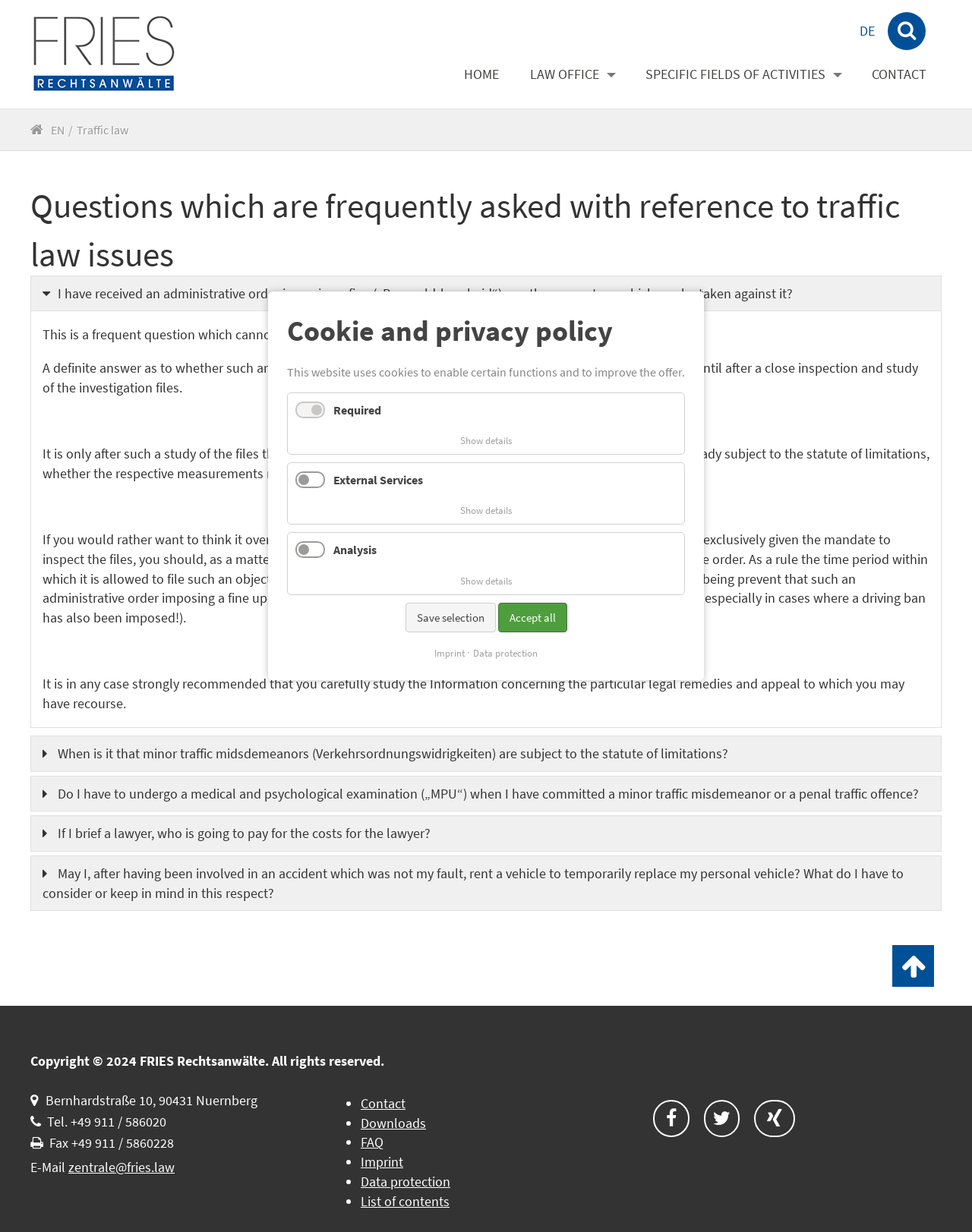Determine the bounding box coordinates for the area that needs to be clicked to fulfill this task: "Click the logo". The coordinates must be given as four float numbers between 0 and 1, i.e., [left, top, right, bottom].

[0.031, 0.036, 0.183, 0.05]